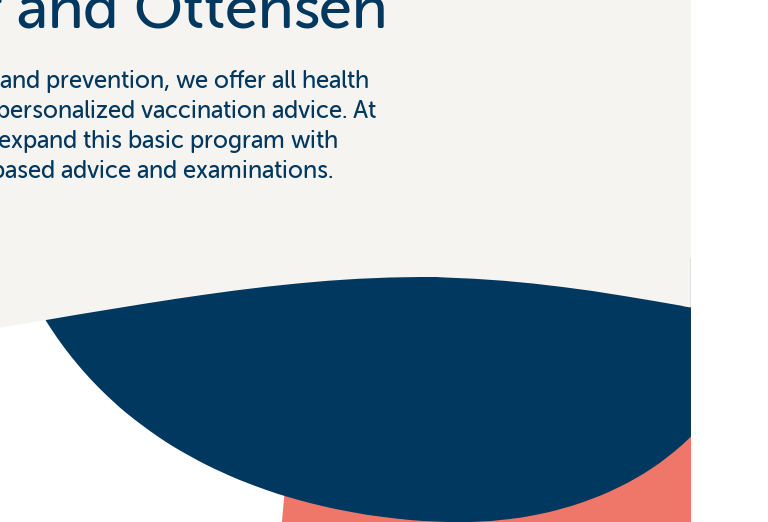Using the information in the image, could you please answer the following question in detail:
What is the atmosphere conveyed by the design?

The design features soft, curved shapes in a blend of colors, contributing to a welcoming and informative atmosphere, making the viewer feel comfortable and informed about the services offered.